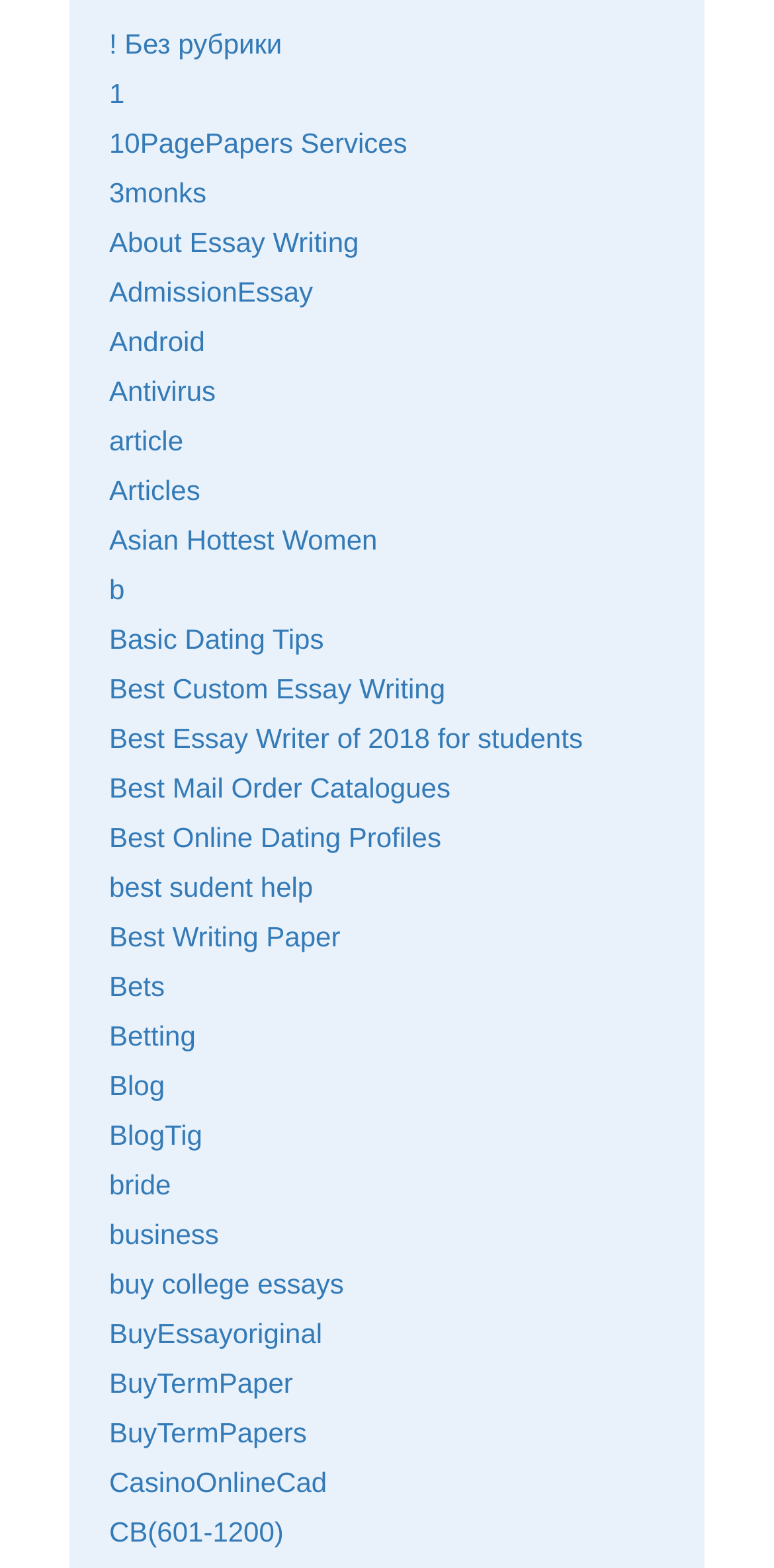Find the bounding box coordinates for the area you need to click to carry out the instruction: "read the article about best online dating profiles". The coordinates should be four float numbers between 0 and 1, indicated as [left, top, right, bottom].

[0.141, 0.524, 0.57, 0.544]